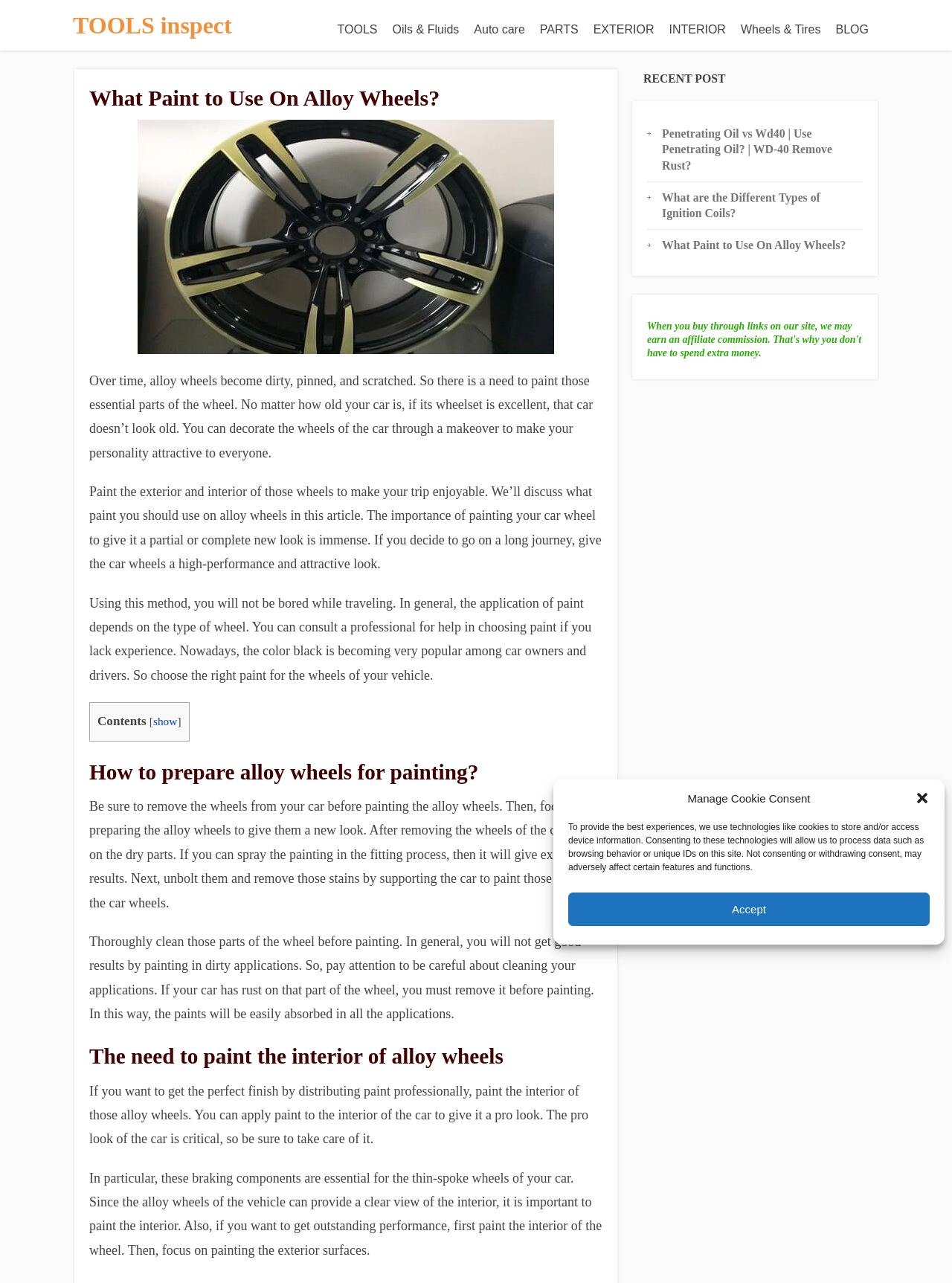Could you locate the bounding box coordinates for the section that should be clicked to accomplish this task: "Click on the 'What Paint to Use On Alloy Wheels' link".

[0.094, 0.093, 0.633, 0.276]